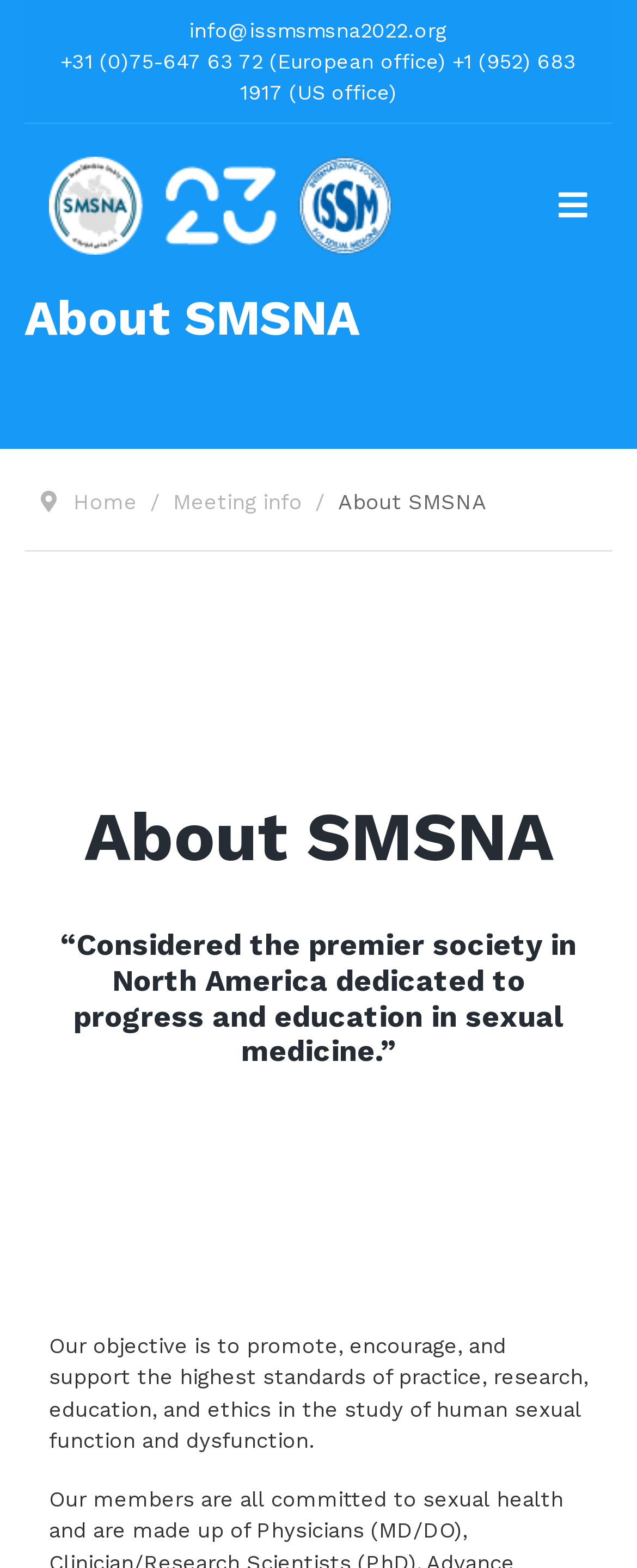Please find the bounding box coordinates in the format (top-left x, top-left y, bottom-right x, bottom-right y) for the given element description. Ensure the coordinates are floating point numbers between 0 and 1. Description: Meeting info

[0.272, 0.31, 0.474, 0.33]